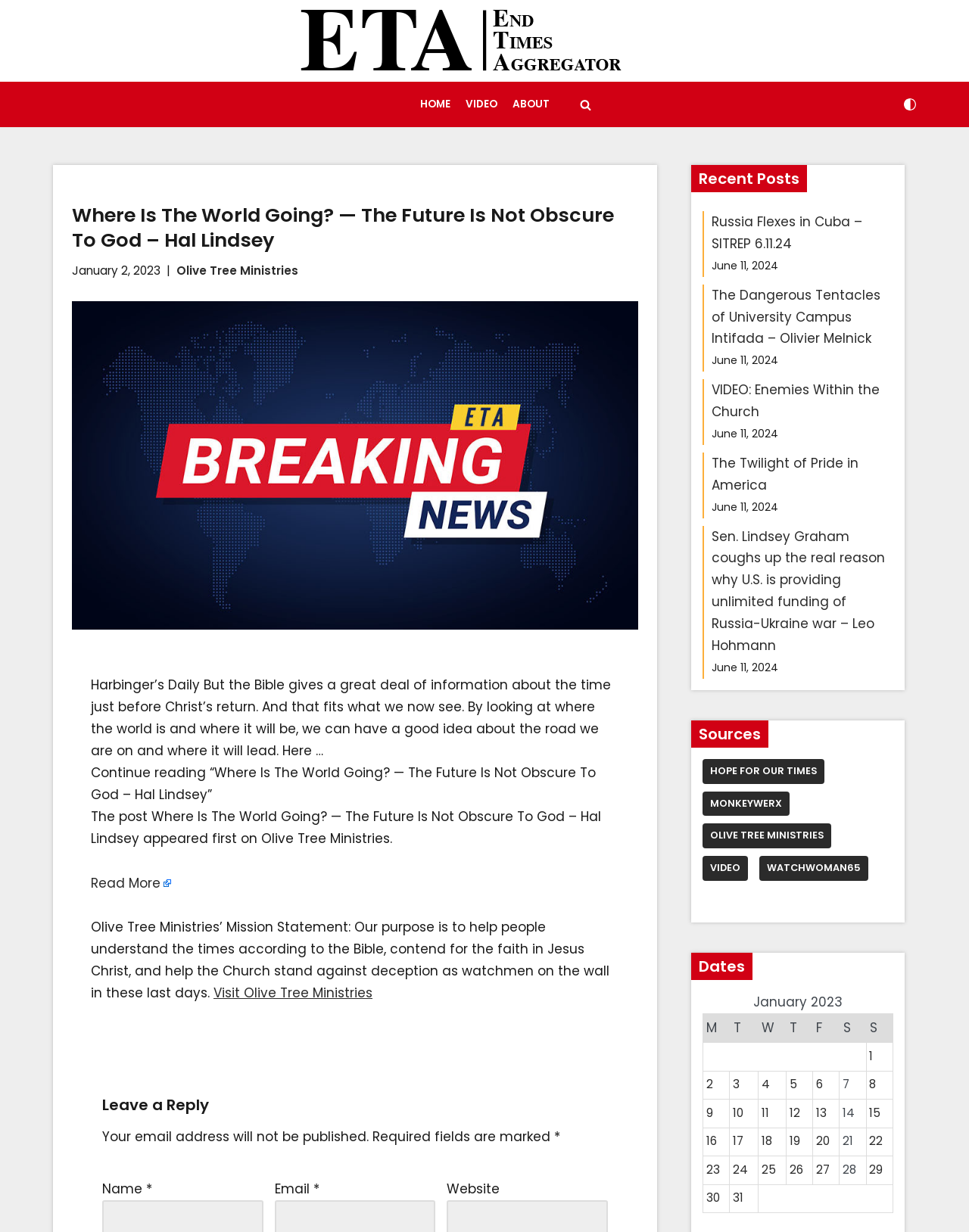Identify the bounding box coordinates for the element you need to click to achieve the following task: "Read more about 'Where Is The World Going? — The Future Is Not Obscure To God – Hal Lindsey'". Provide the bounding box coordinates as four float numbers between 0 and 1, in the form [left, top, right, bottom].

[0.094, 0.709, 0.177, 0.724]